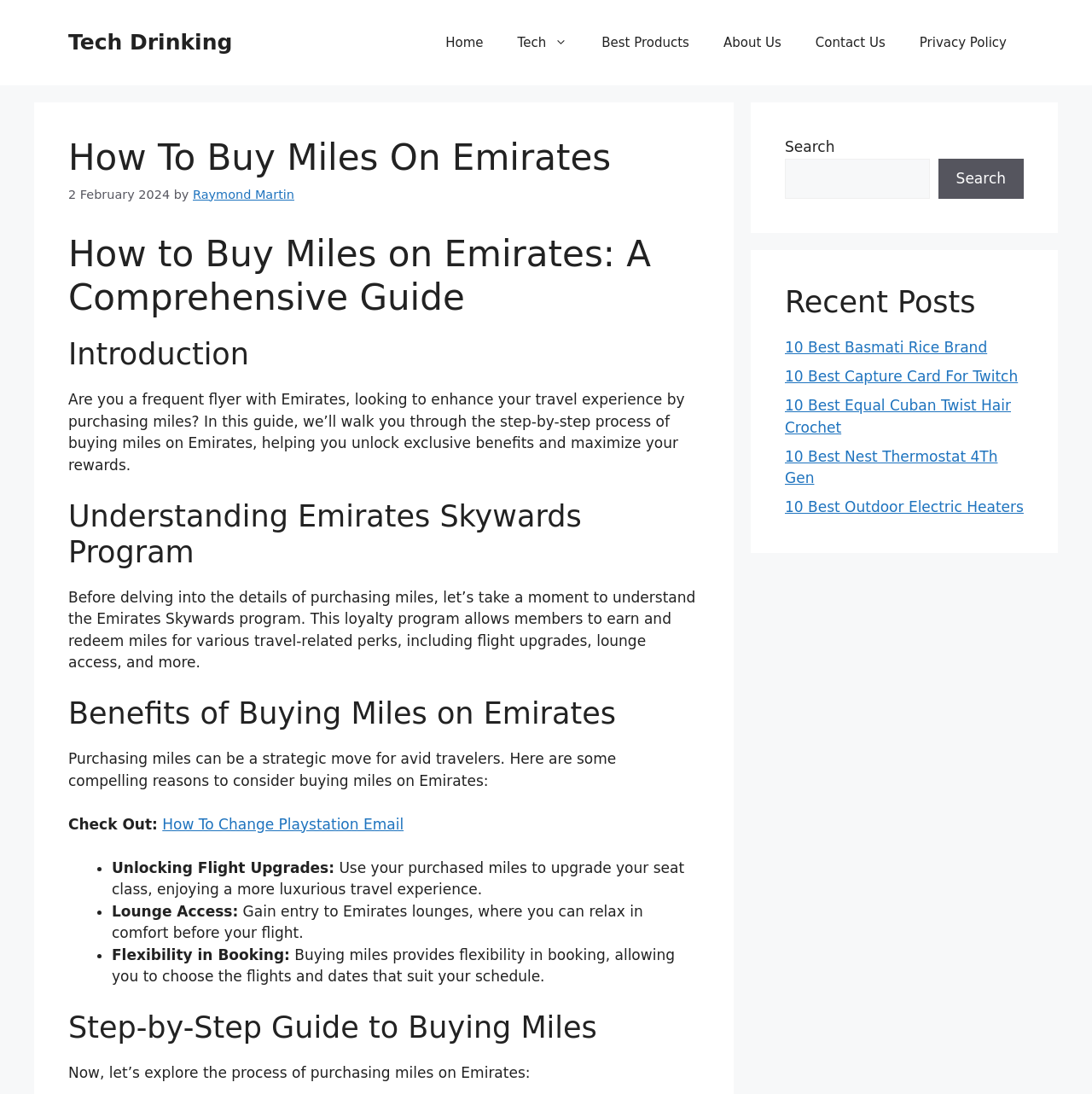Please identify the bounding box coordinates of the clickable element to fulfill the following instruction: "Read the 'How to Buy Miles on Emirates: A Comprehensive Guide' article". The coordinates should be four float numbers between 0 and 1, i.e., [left, top, right, bottom].

[0.062, 0.213, 0.641, 0.292]